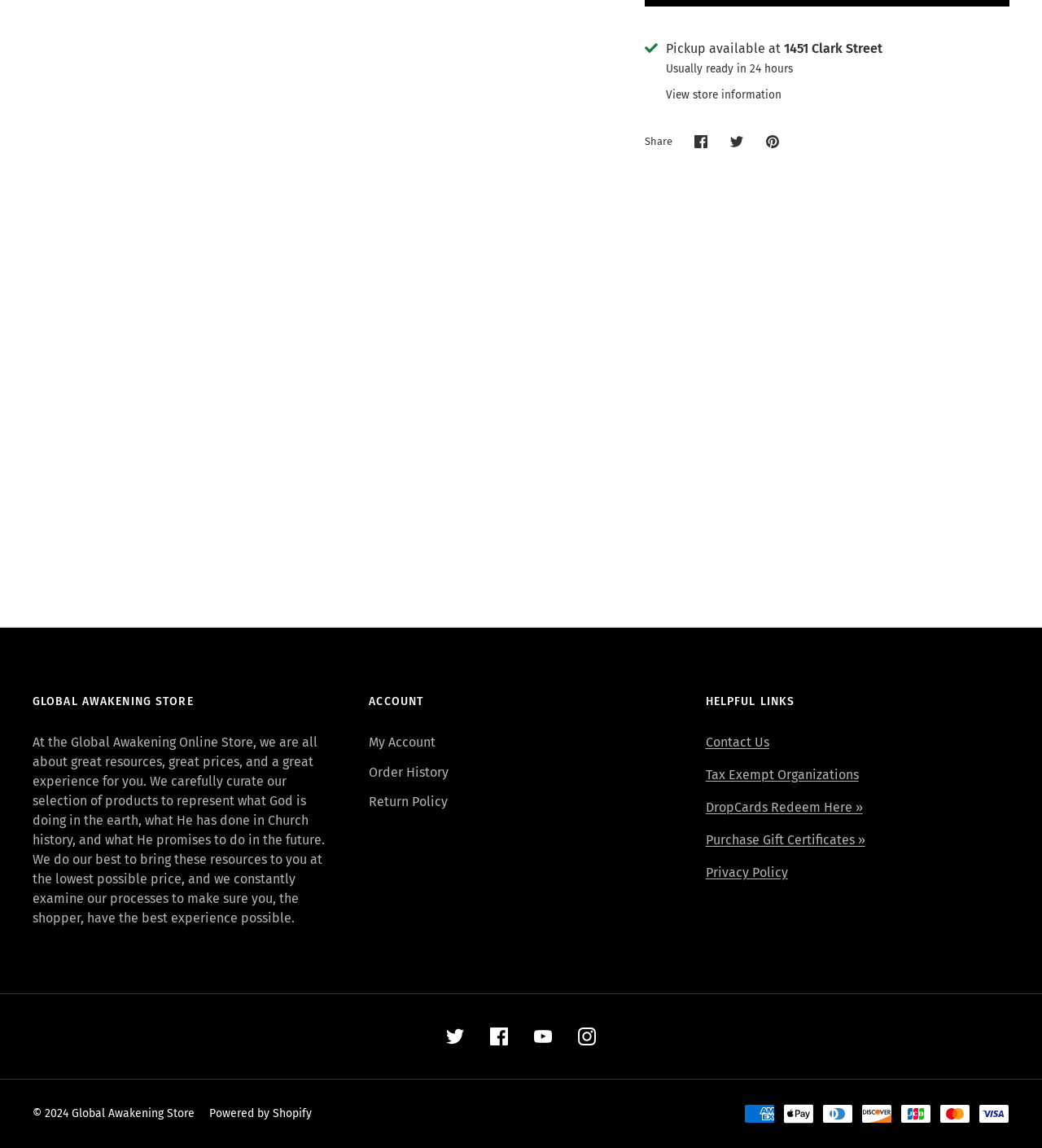What is the store address?
Provide a detailed and well-explained answer to the question.

The store address is mentioned in the top section of the webpage, where it says 'Pickup available at 1451 Clark Street'. This information is provided to customers who want to pick up their orders from the store.